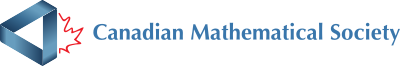Please respond to the question using a single word or phrase:
What is the purpose of the webpage?

Academic recruitment